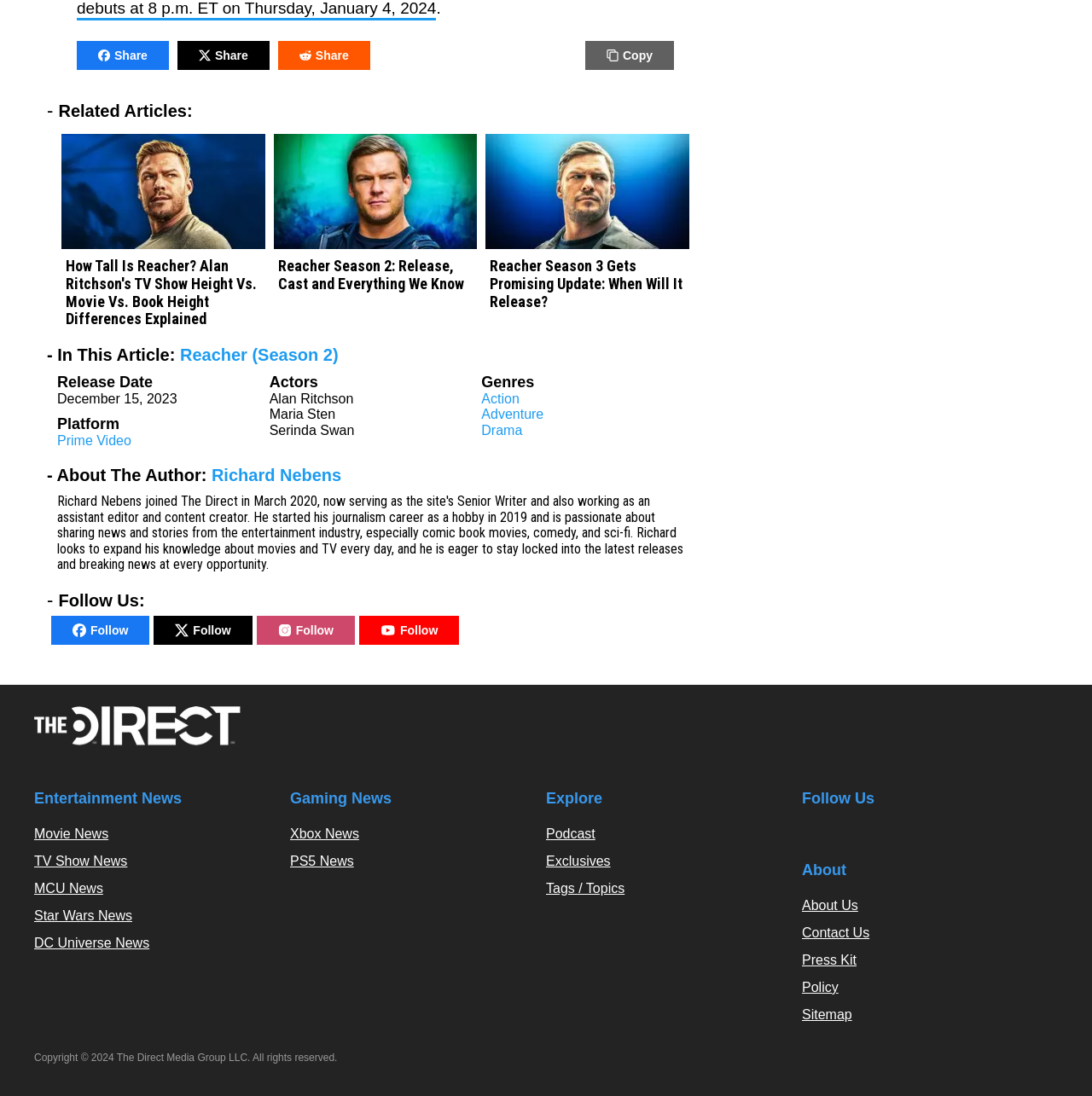Determine the bounding box coordinates of the region that needs to be clicked to achieve the task: "Read article about Reacher Season 2".

[0.247, 0.216, 0.441, 0.235]